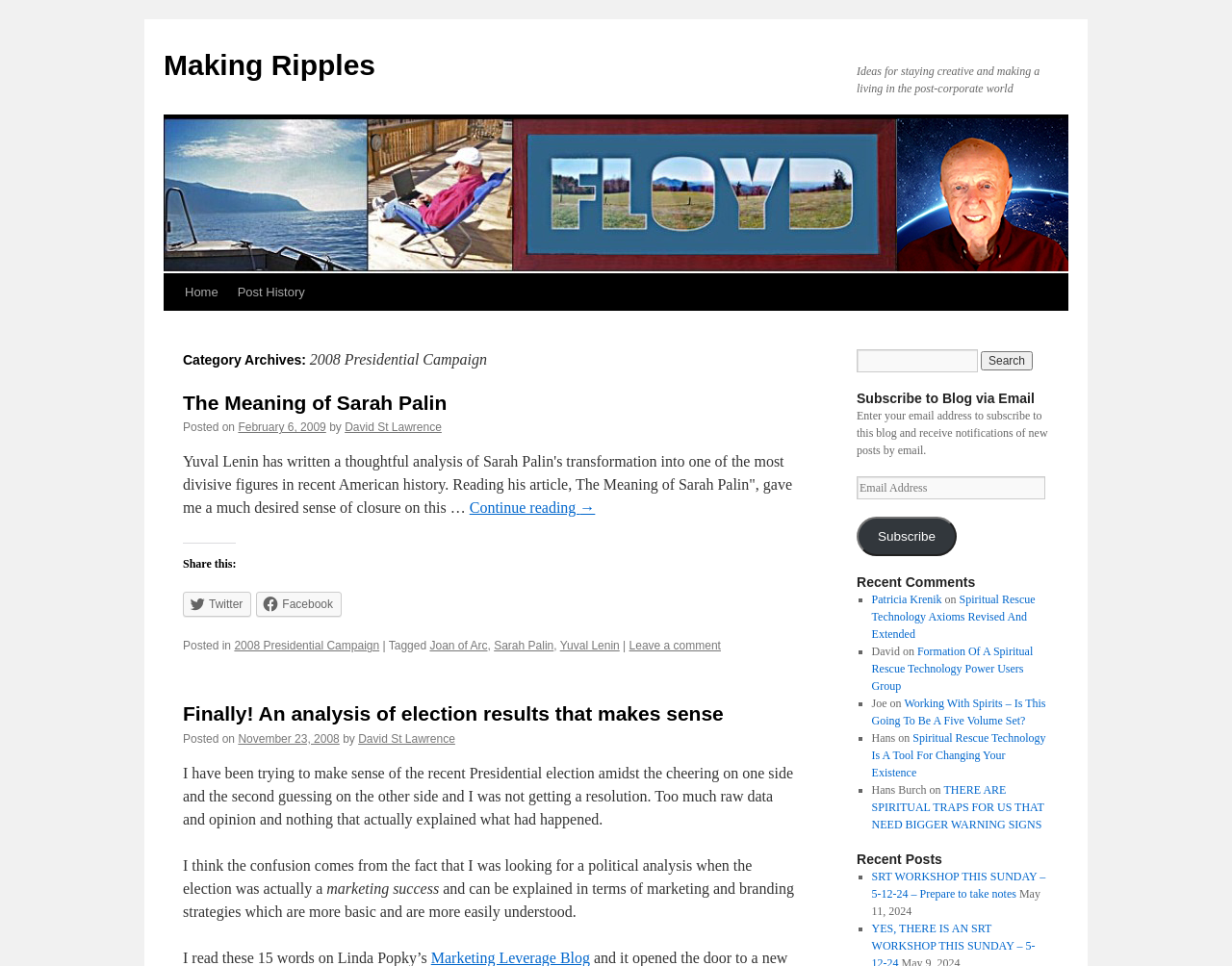Show the bounding box coordinates for the HTML element as described: "The Meaning of Sarah Palin".

[0.148, 0.405, 0.363, 0.428]